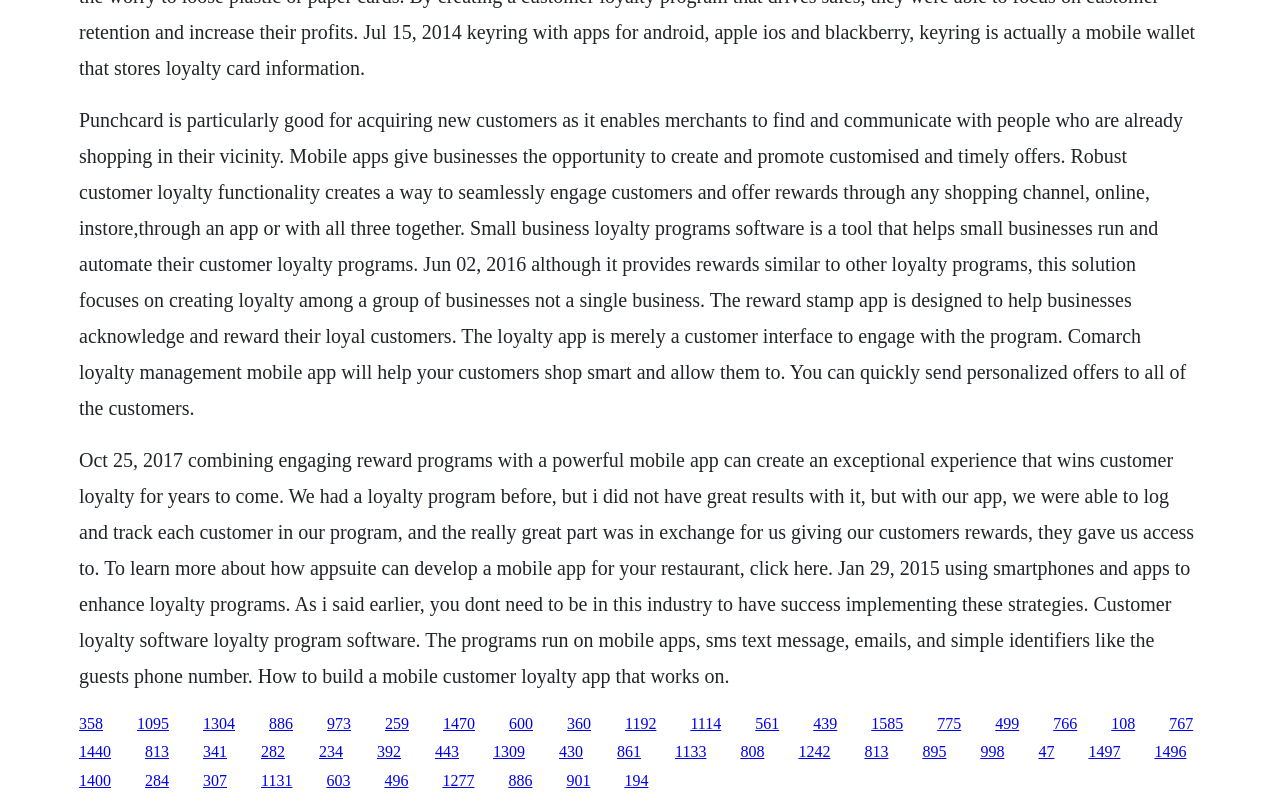Find the bounding box coordinates of the element you need to click on to perform this action: 'Click the link to read more about small business loyalty programs software'. The coordinates should be represented by four float values between 0 and 1, in the format [left, top, right, bottom].

[0.159, 0.889, 0.184, 0.91]